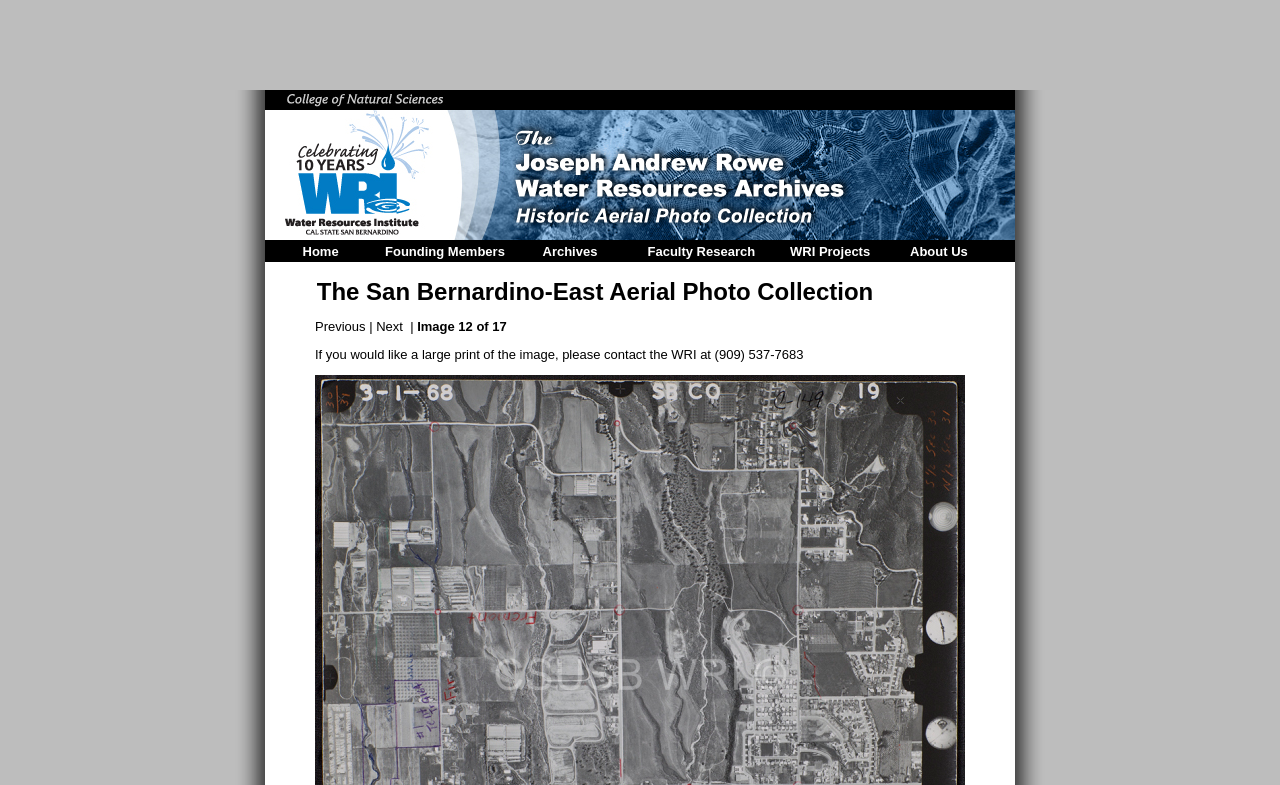Identify the bounding box for the UI element described as: "Archives". The coordinates should be four float numbers between 0 and 1, i.e., [left, top, right, bottom].

[0.424, 0.31, 0.467, 0.329]